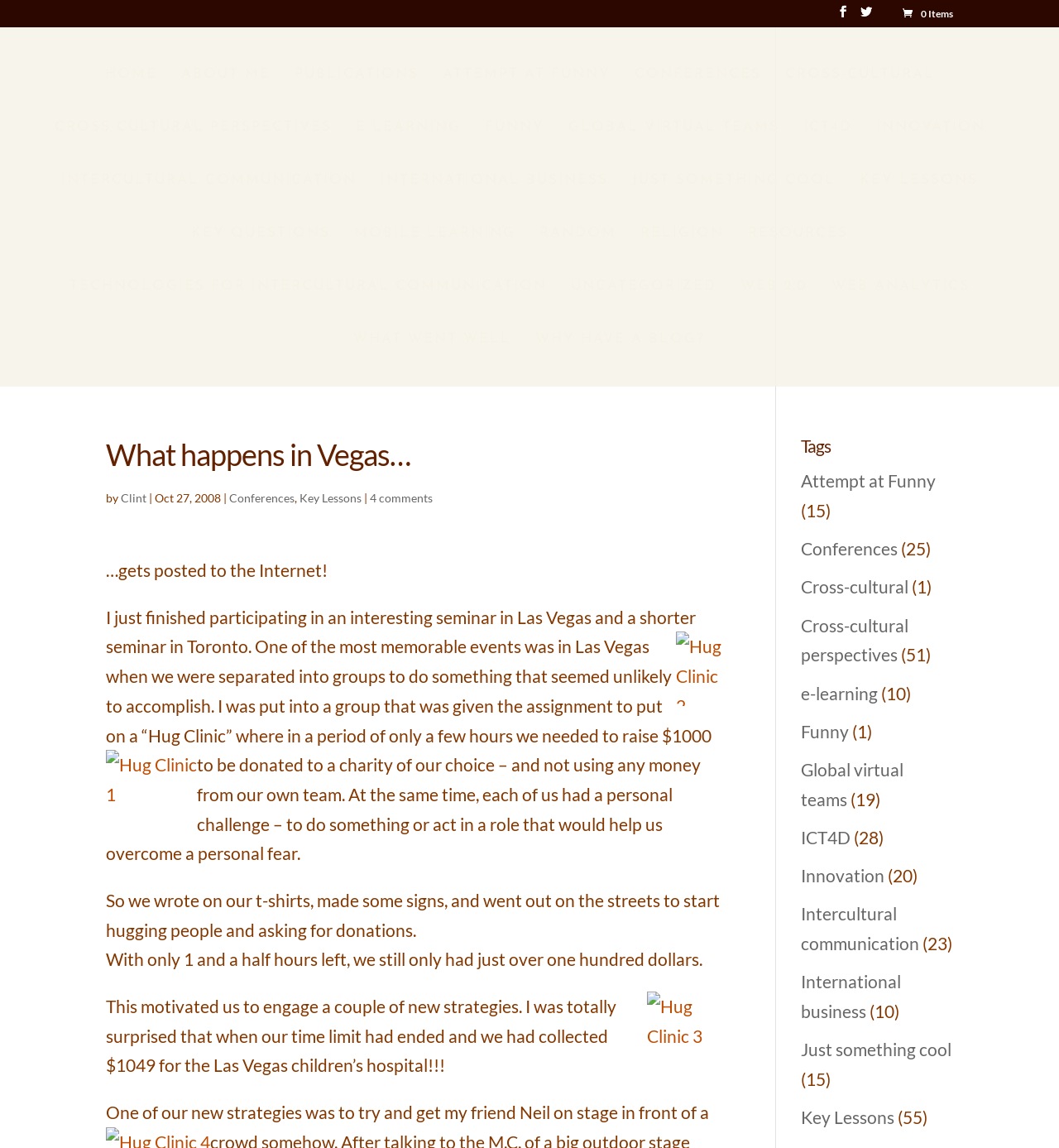Kindly determine the bounding box coordinates for the area that needs to be clicked to execute this instruction: "Read the article 'AILA Annual Conference'".

None